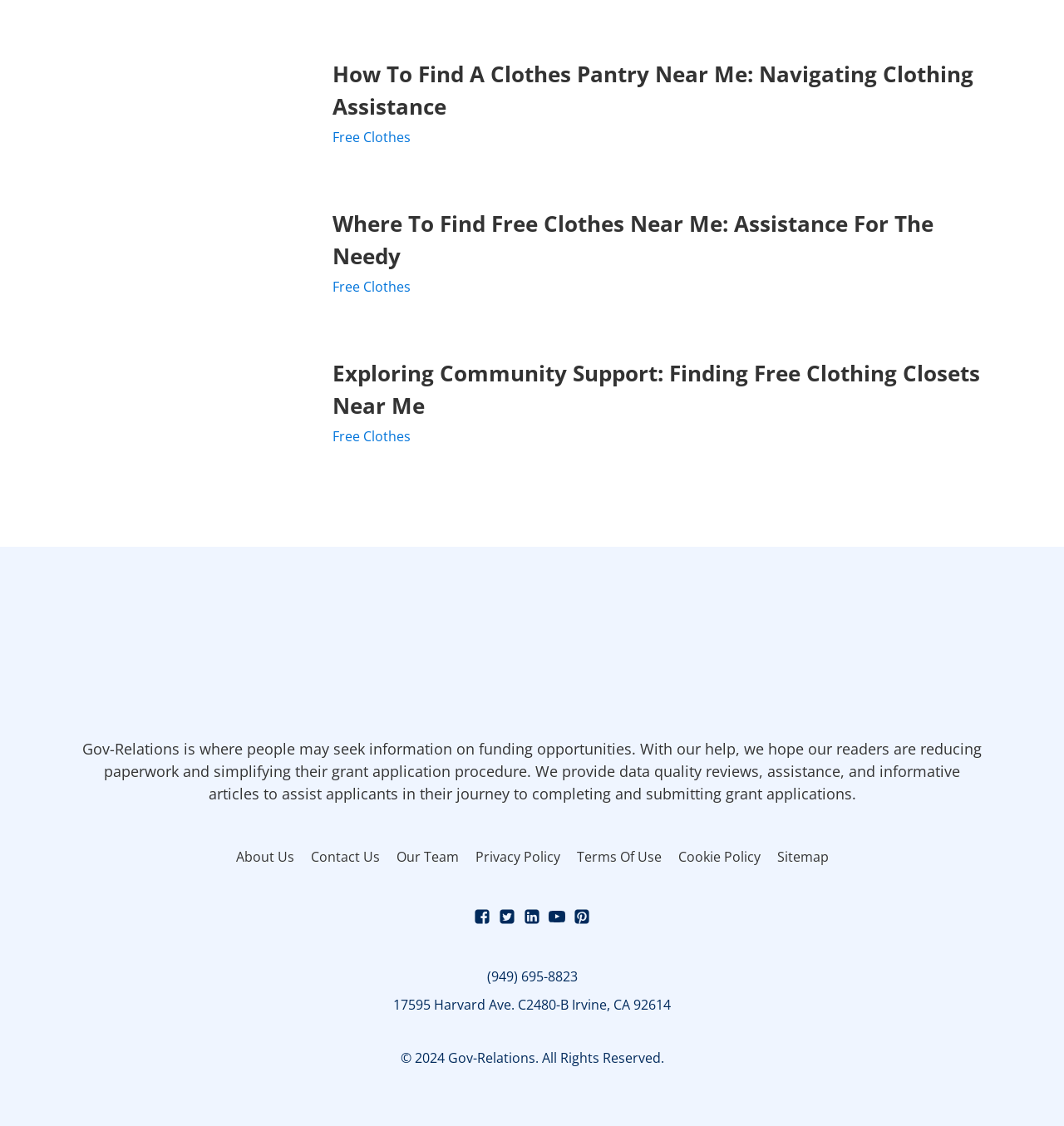What is the phone number of the organization?
Please give a detailed and elaborate answer to the question based on the image.

The phone number of the organization can be found at the bottom of the page, below the address.